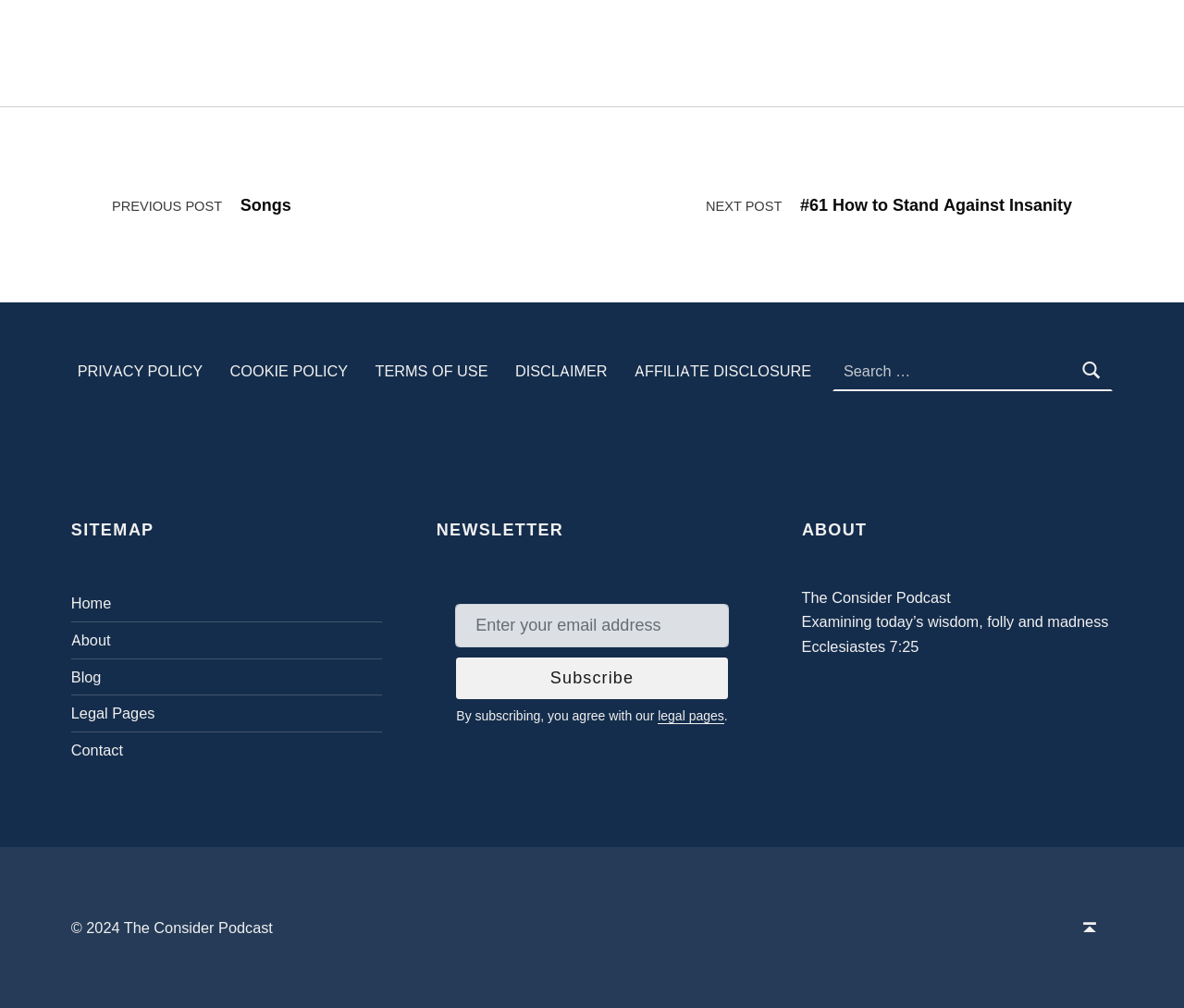Refer to the image and provide a thorough answer to this question:
What is the purpose of the 'Subscribe' button?

I inferred the purpose of the 'Subscribe' button by looking at its location next to the text 'Enter your email address' and the surrounding context, which suggests that it is used to subscribe to a newsletter.